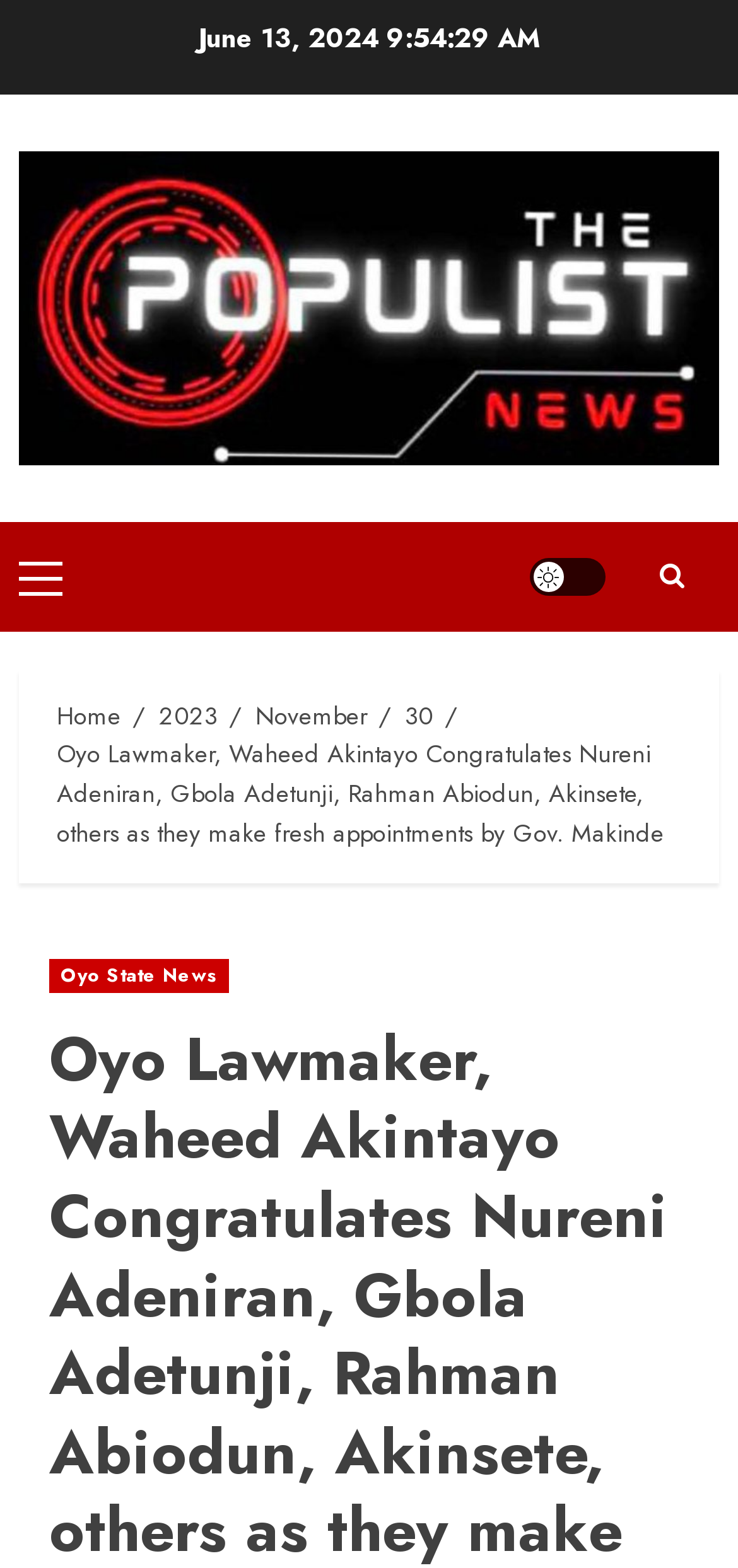Please identify the bounding box coordinates of where to click in order to follow the instruction: "Click on the search icon".

[0.846, 0.344, 0.974, 0.391]